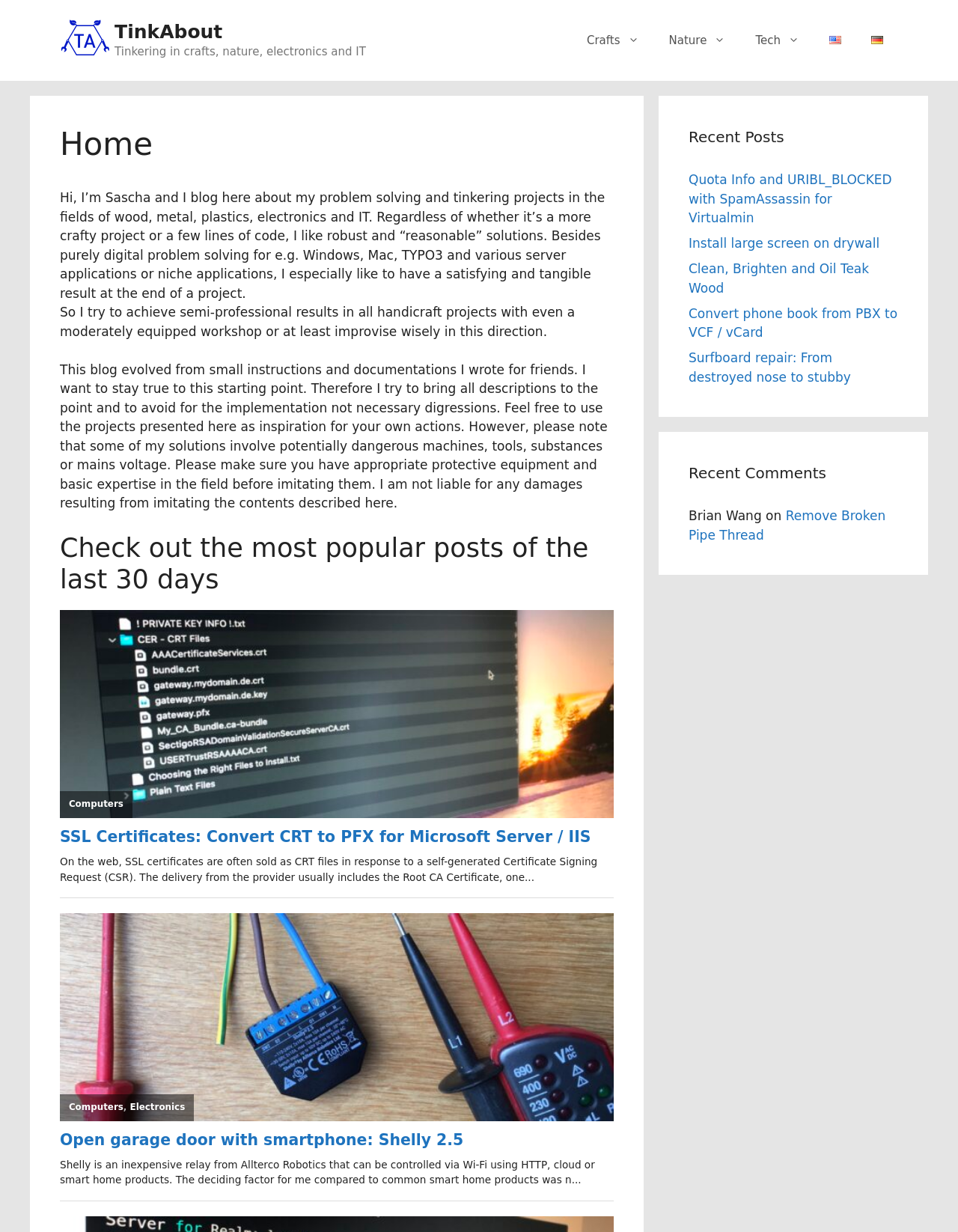Please locate the UI element described by "Remove Broken Pipe Thread" and provide its bounding box coordinates.

[0.719, 0.413, 0.924, 0.44]